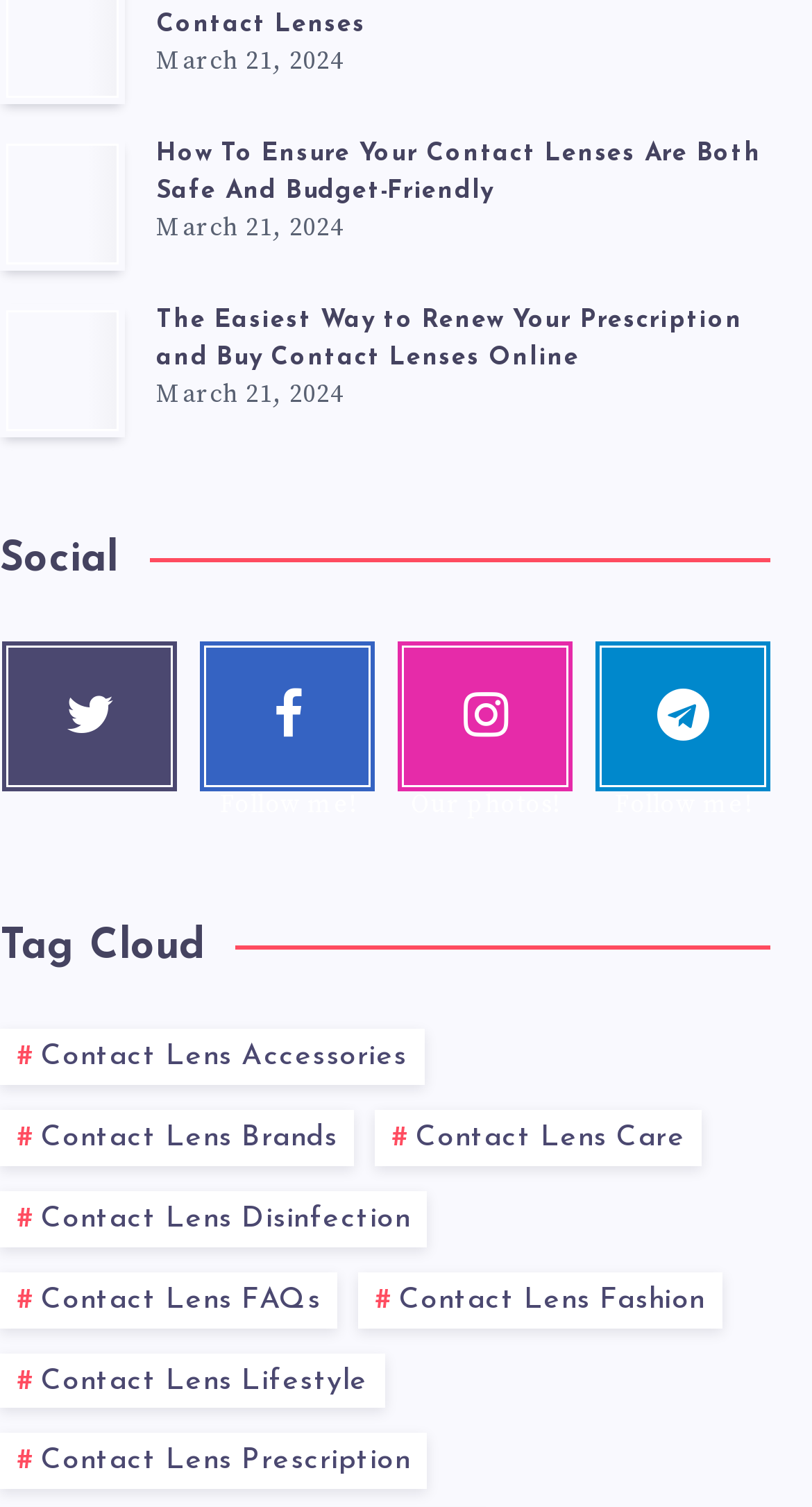Find the bounding box coordinates of the clickable area required to complete the following action: "Follow on Twitter".

[0.004, 0.426, 0.218, 0.525]